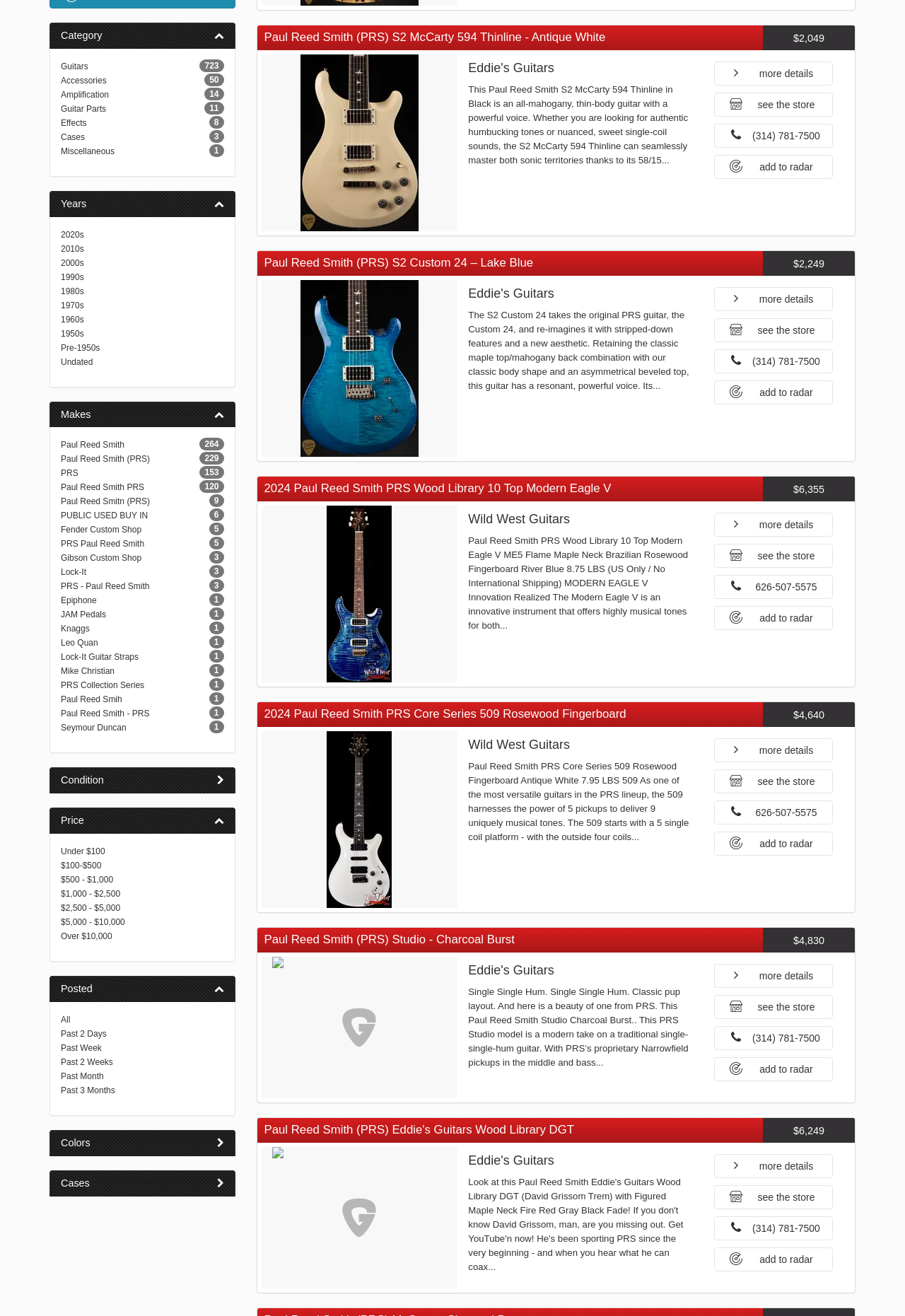Identify the bounding box of the UI element described as follows: "see the store". Provide the coordinates as four float numbers in the range of 0 to 1 [left, top, right, bottom].

[0.789, 0.242, 0.92, 0.26]